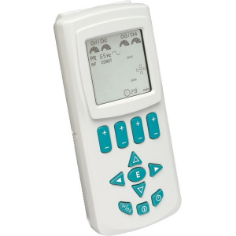Use a single word or phrase to answer the question:
What modalities does the device offer?

TENS, interferential current, and neuromuscular stimulation